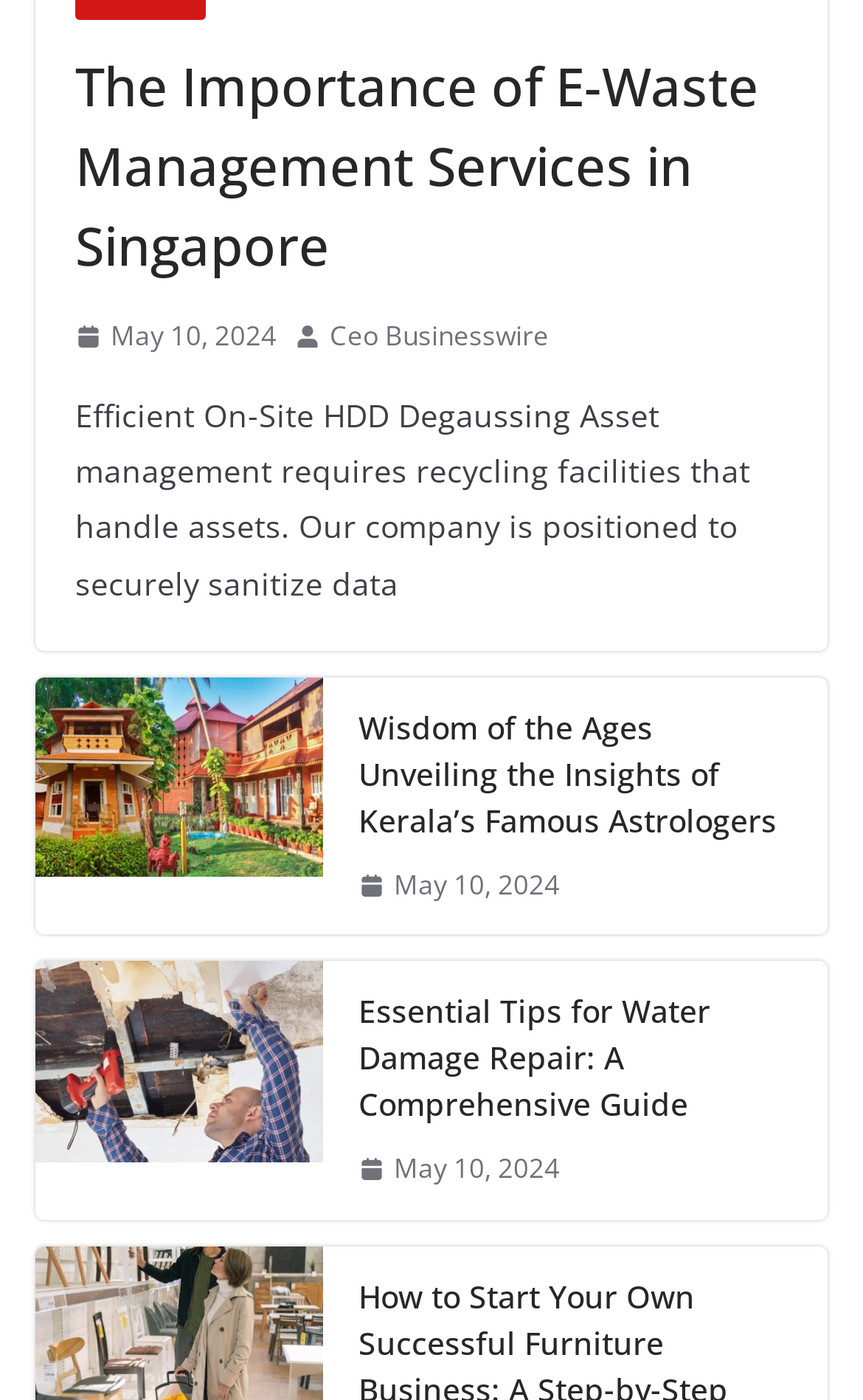Determine the bounding box coordinates for the region that must be clicked to execute the following instruction: "Click the link to read about the importance of e-waste management services in Singapore".

[0.087, 0.034, 0.913, 0.205]